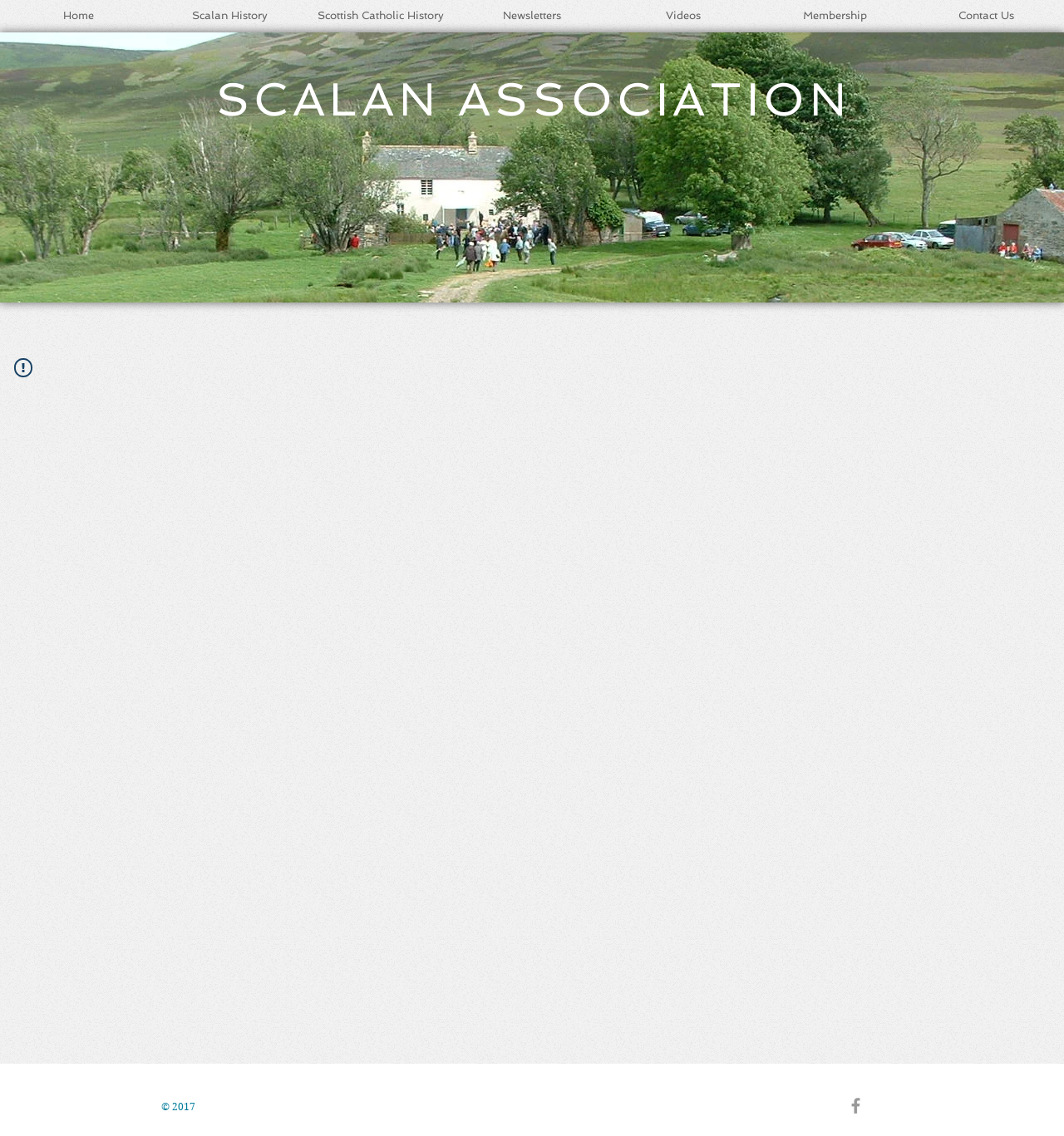What is the copyright year?
Your answer should be a single word or phrase derived from the screenshot.

2017